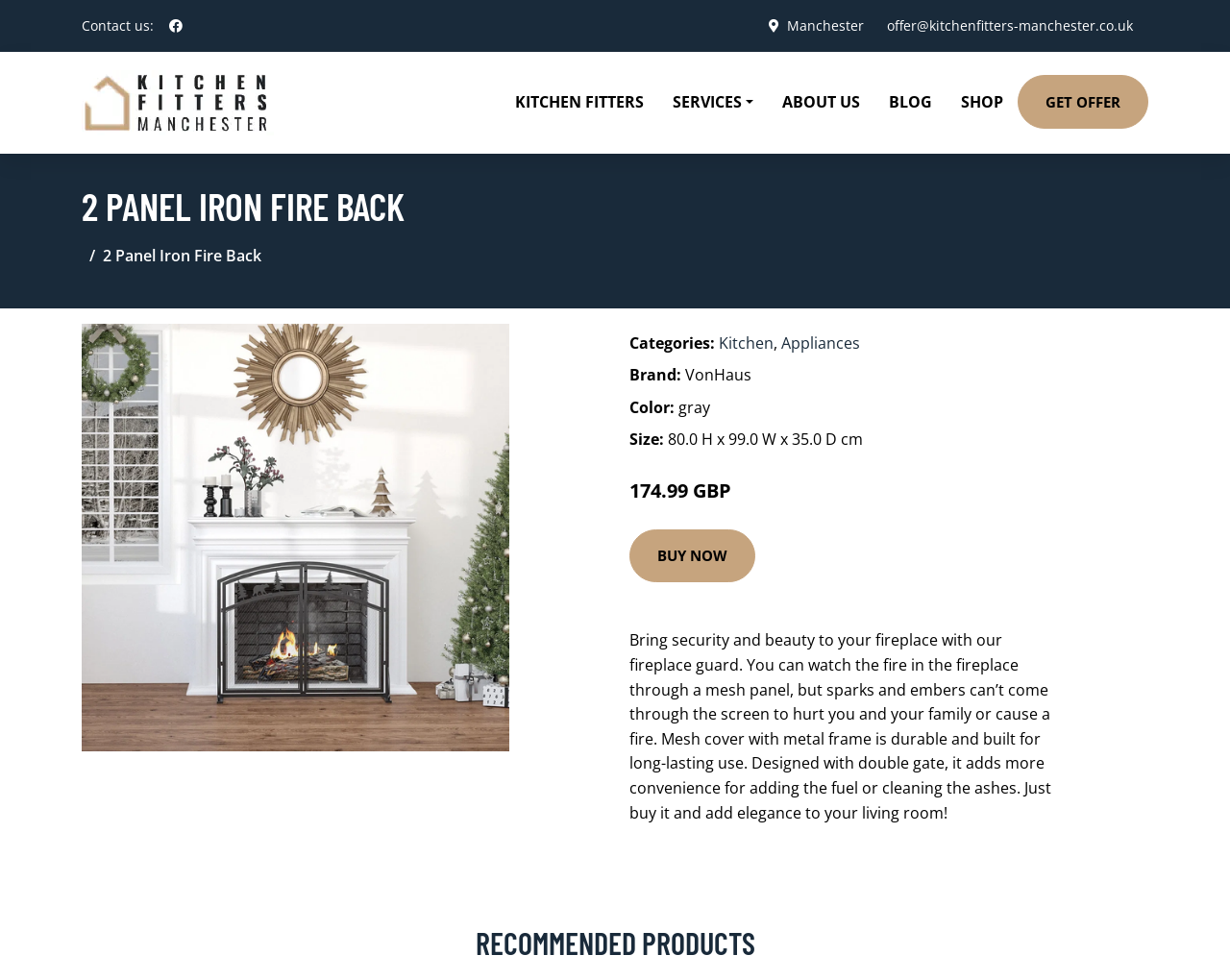Locate the bounding box coordinates of the clickable area needed to fulfill the instruction: "Buy this 2 Panel Iron Fire Back product".

[0.512, 0.54, 0.614, 0.595]